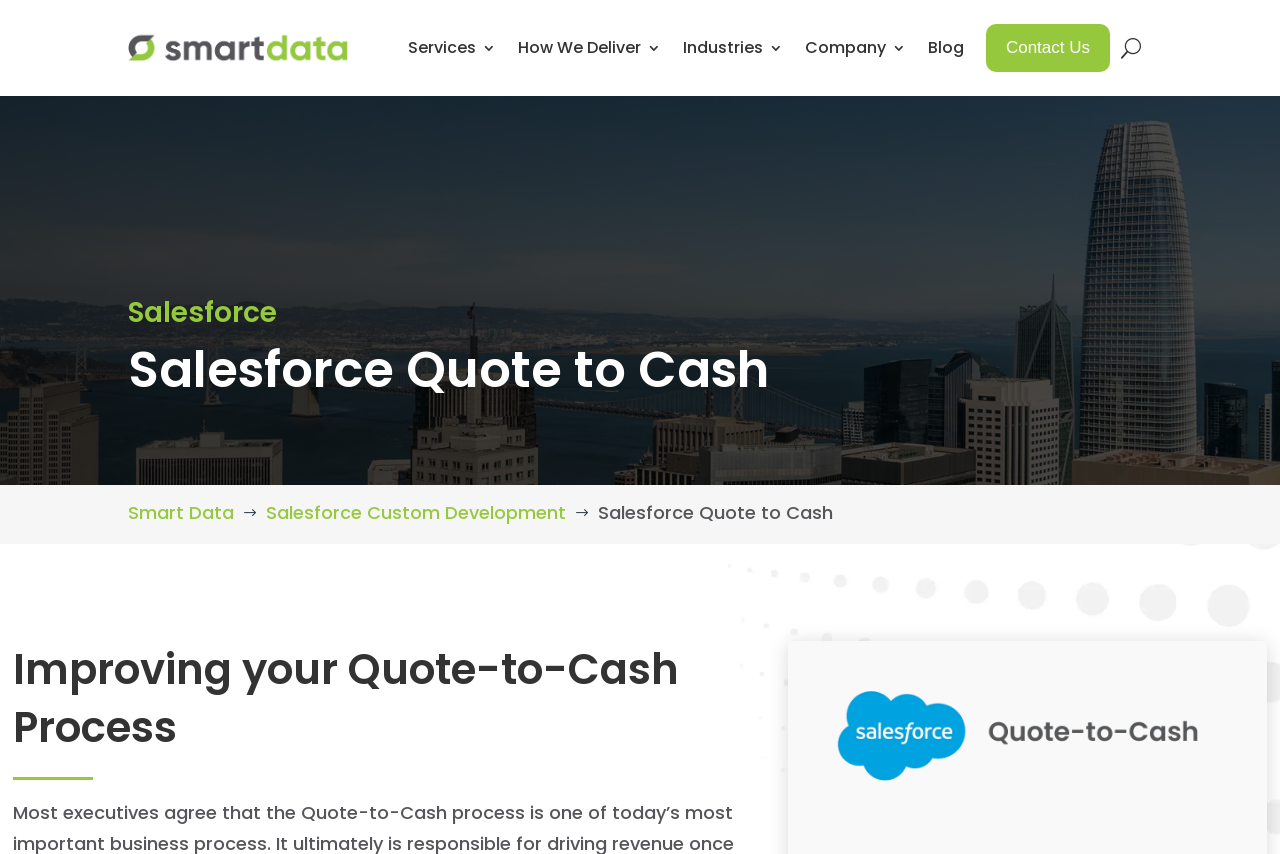What is the logo on the top left corner? Observe the screenshot and provide a one-word or short phrase answer.

SmartData Logo